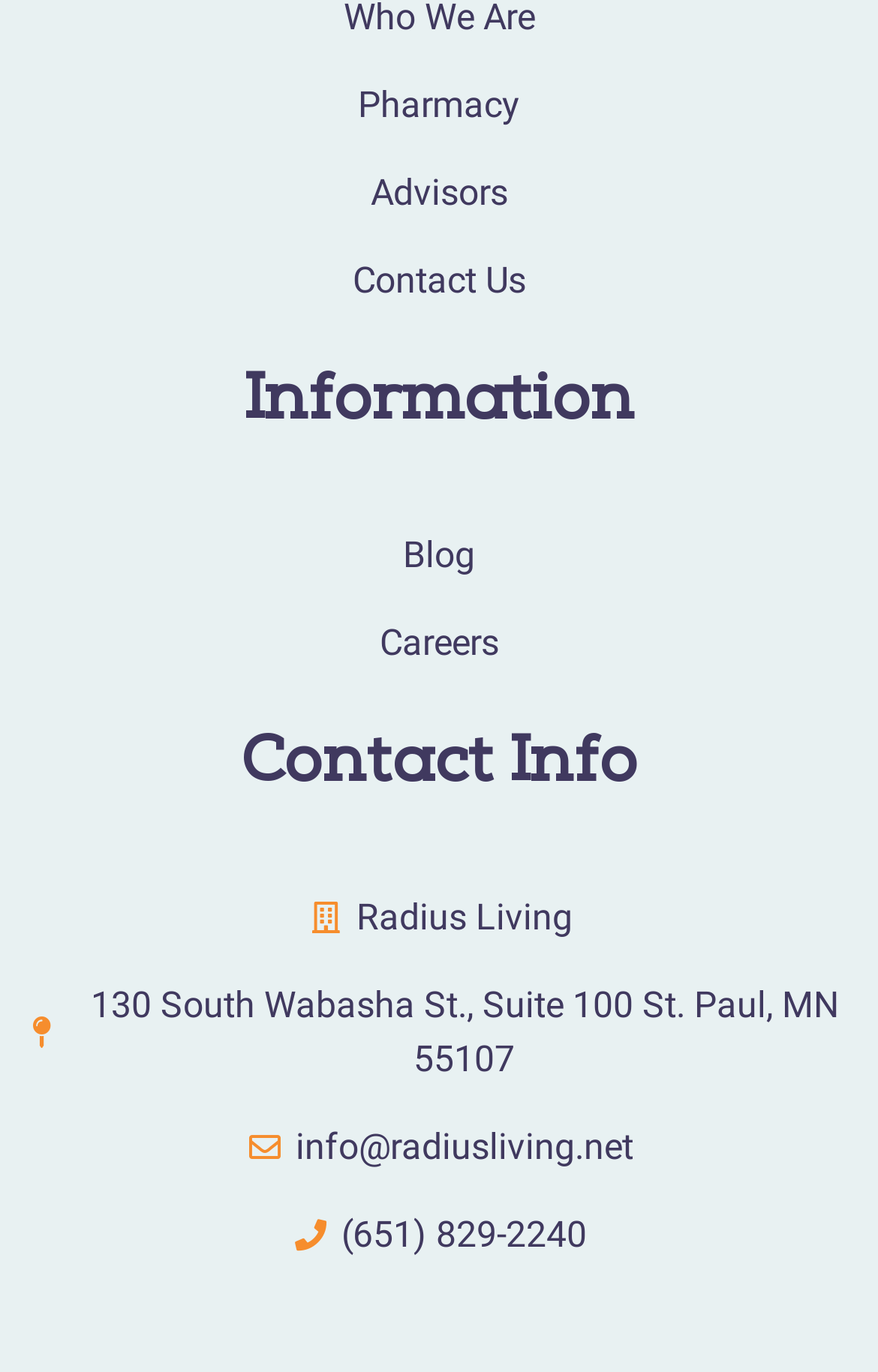Provide the bounding box coordinates of the area you need to click to execute the following instruction: "go to pharmacy page".

[0.026, 0.057, 0.974, 0.096]